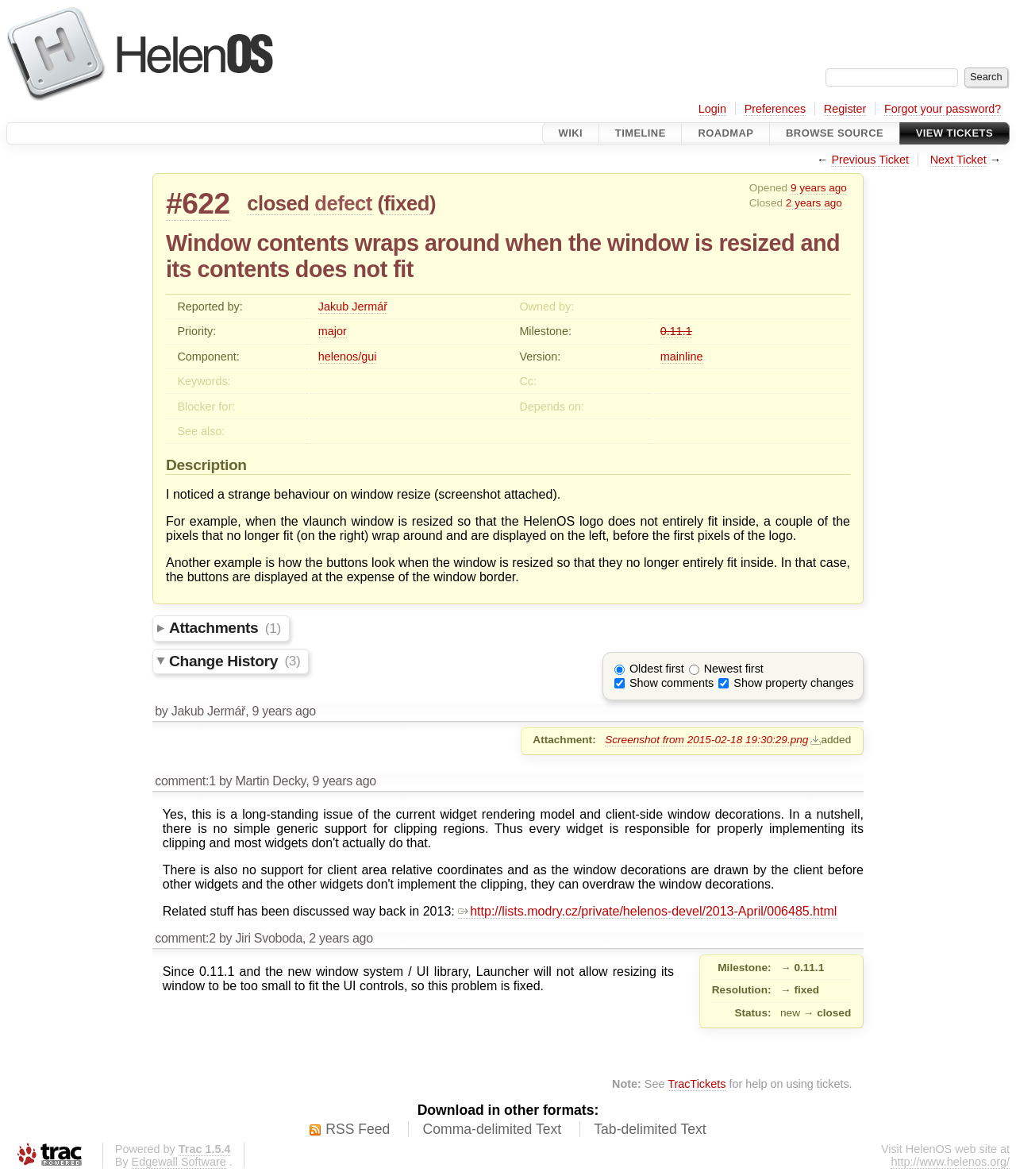Find the coordinates for the bounding box of the element with this description: "#622".

[0.163, 0.159, 0.226, 0.188]